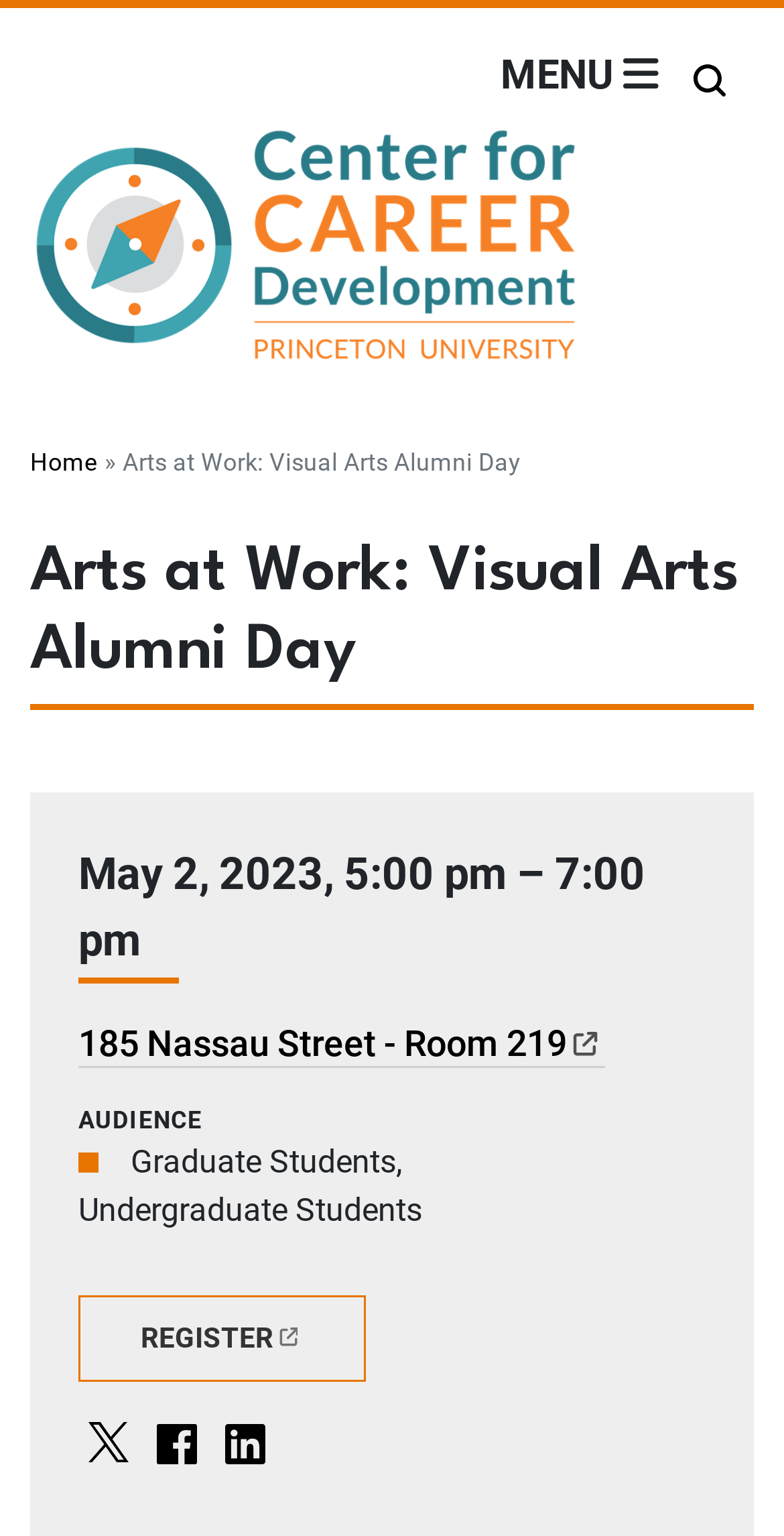What time does the event start?
Answer the question with as much detail as you can, using the image as a reference.

I found the start time of the event by looking at the text '5:00 pm' which is between the 'DATE' and 'LOCATION' headings.